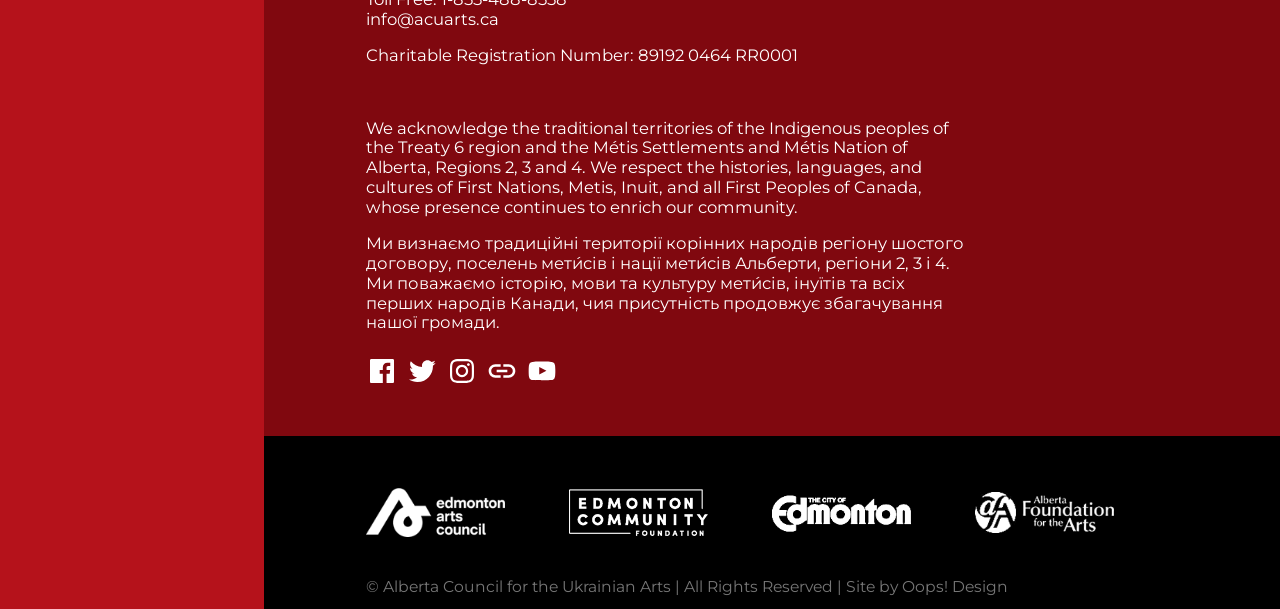Using the details from the image, please elaborate on the following question: What is the name of the organization that created the website?

The name of the organization can be found in the static text element '© Alberta Council for the Ukrainian Arts | All Rights Reserved | Site by' located at the bottom of the webpage.